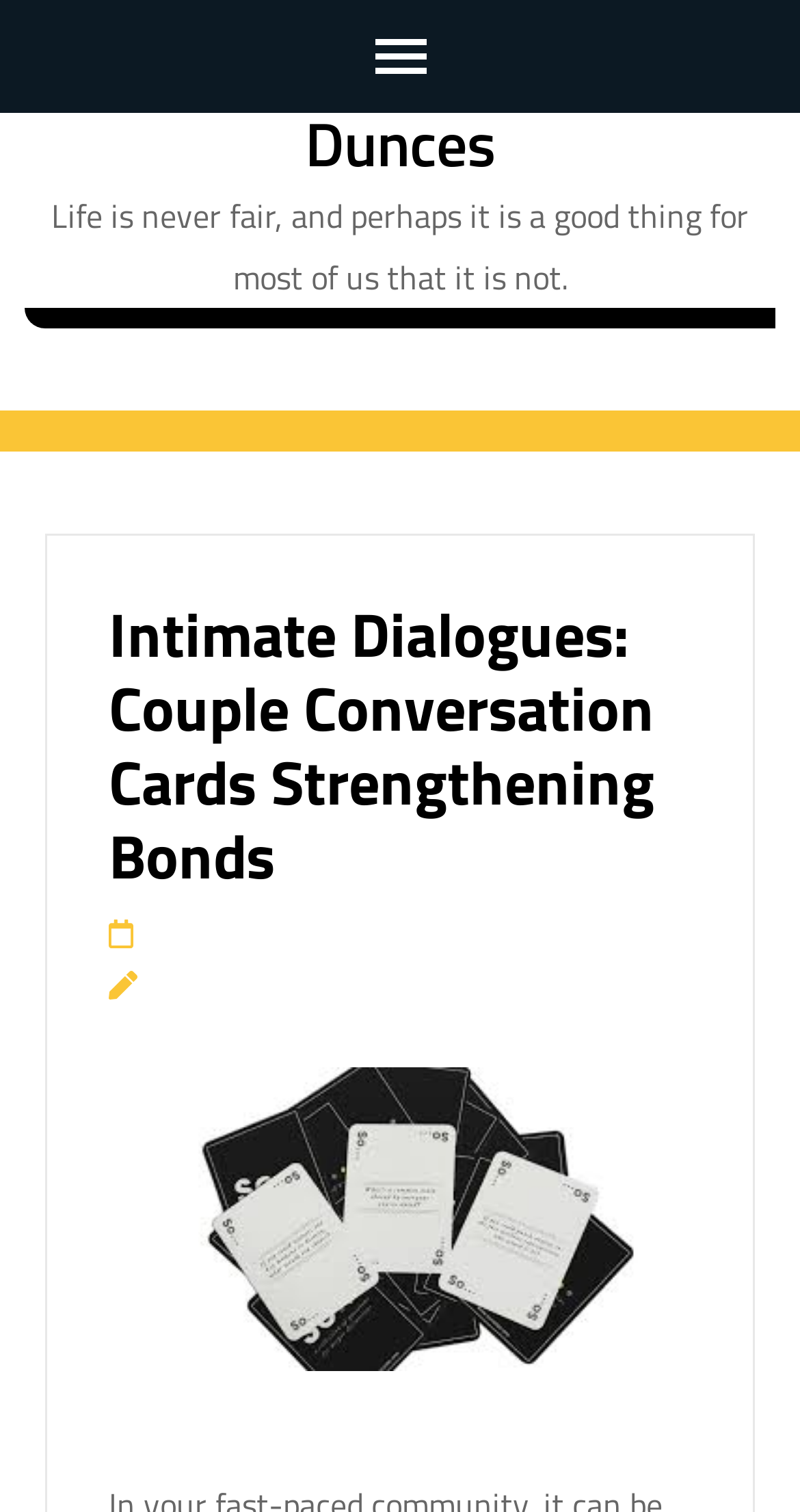Look at the image and give a detailed response to the following question: How many links are present in the HeaderAsNonLandmark section?

The HeaderAsNonLandmark section contains three links, which are represented by the link elements with IDs 231 and 232, and another link element without an ID. These links are likely related to the main topic of the webpage, Intimate Dialogues.